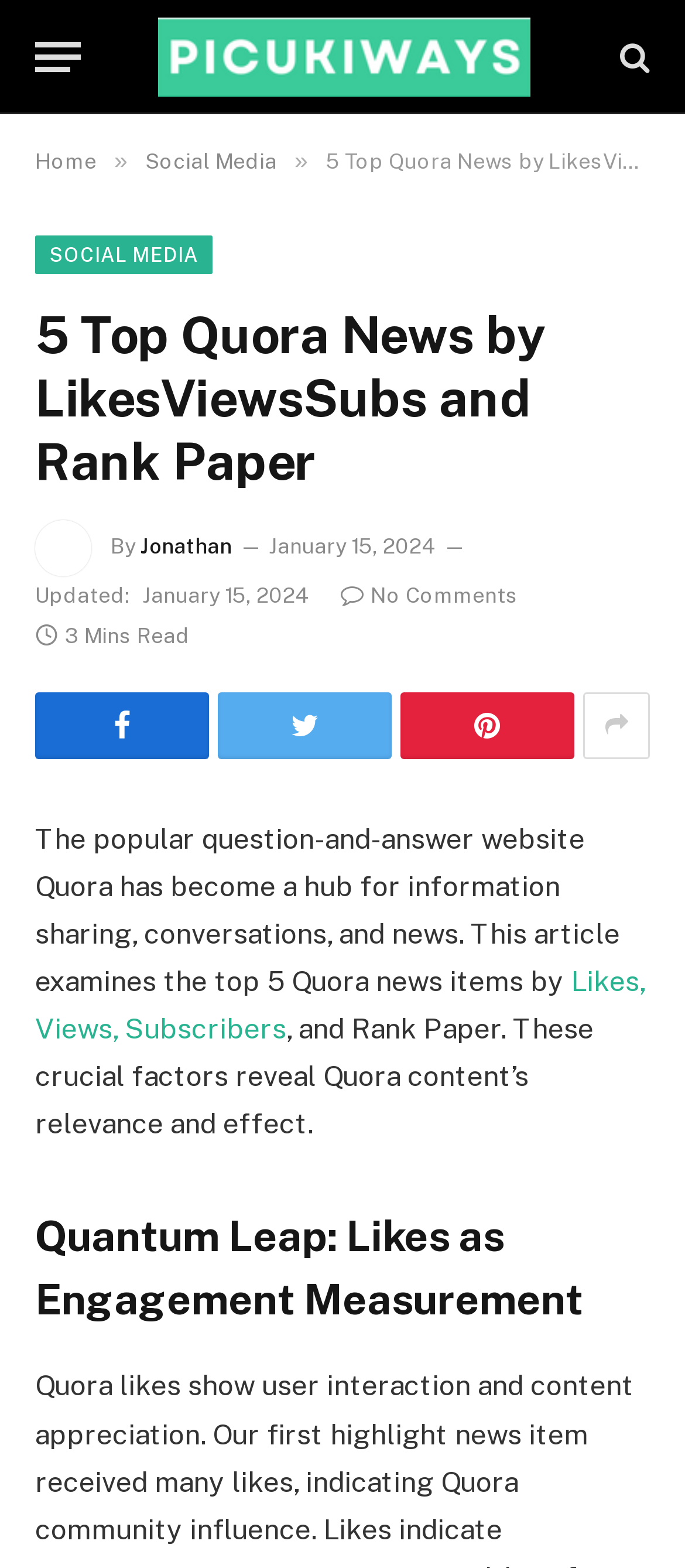How many minutes does it take to read the article? Analyze the screenshot and reply with just one word or a short phrase.

3 Mins